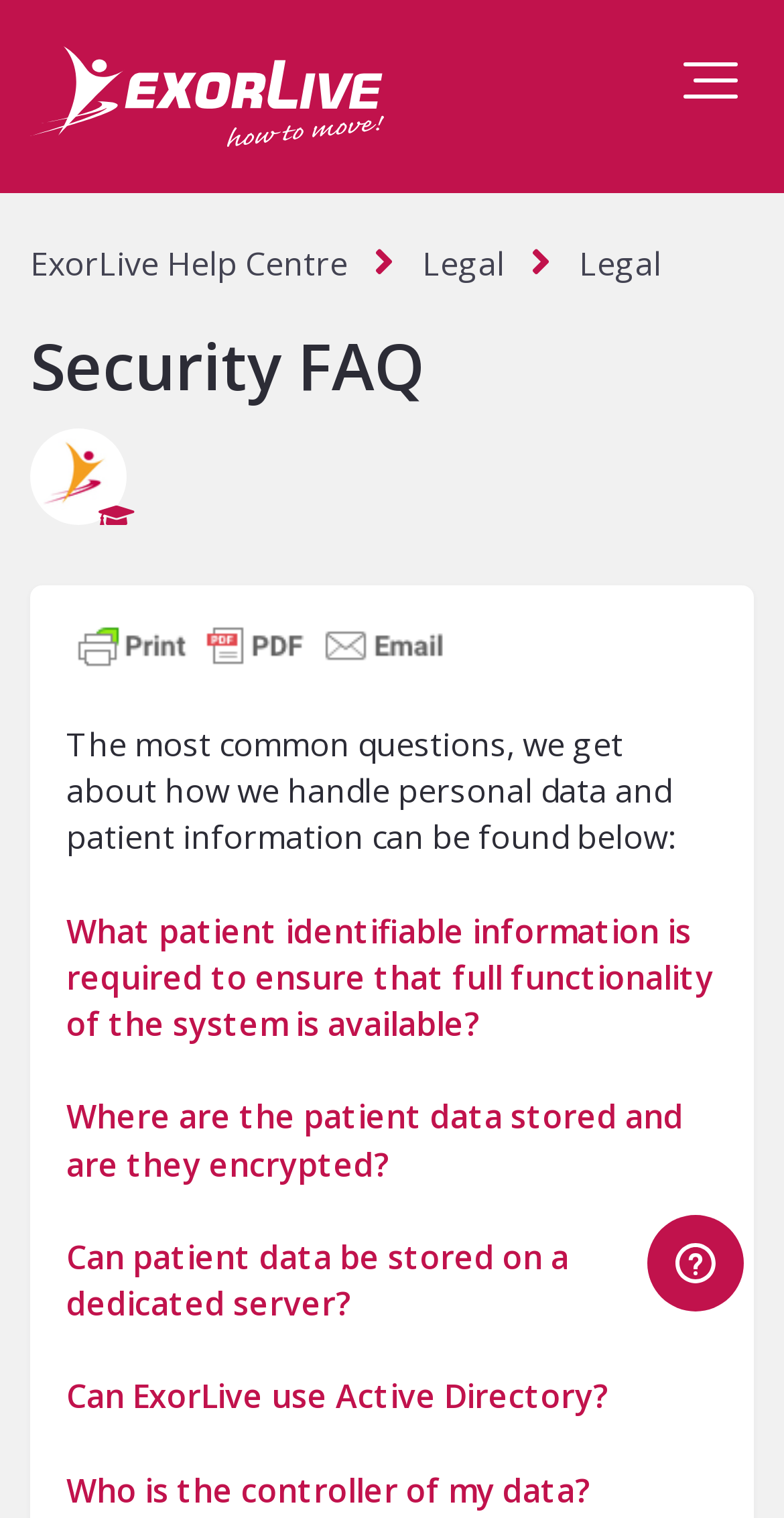Could you determine the bounding box coordinates of the clickable element to complete the instruction: "Print friendly and PDF"? Provide the coordinates as four float numbers between 0 and 1, i.e., [left, top, right, bottom].

[0.085, 0.408, 0.582, 0.437]